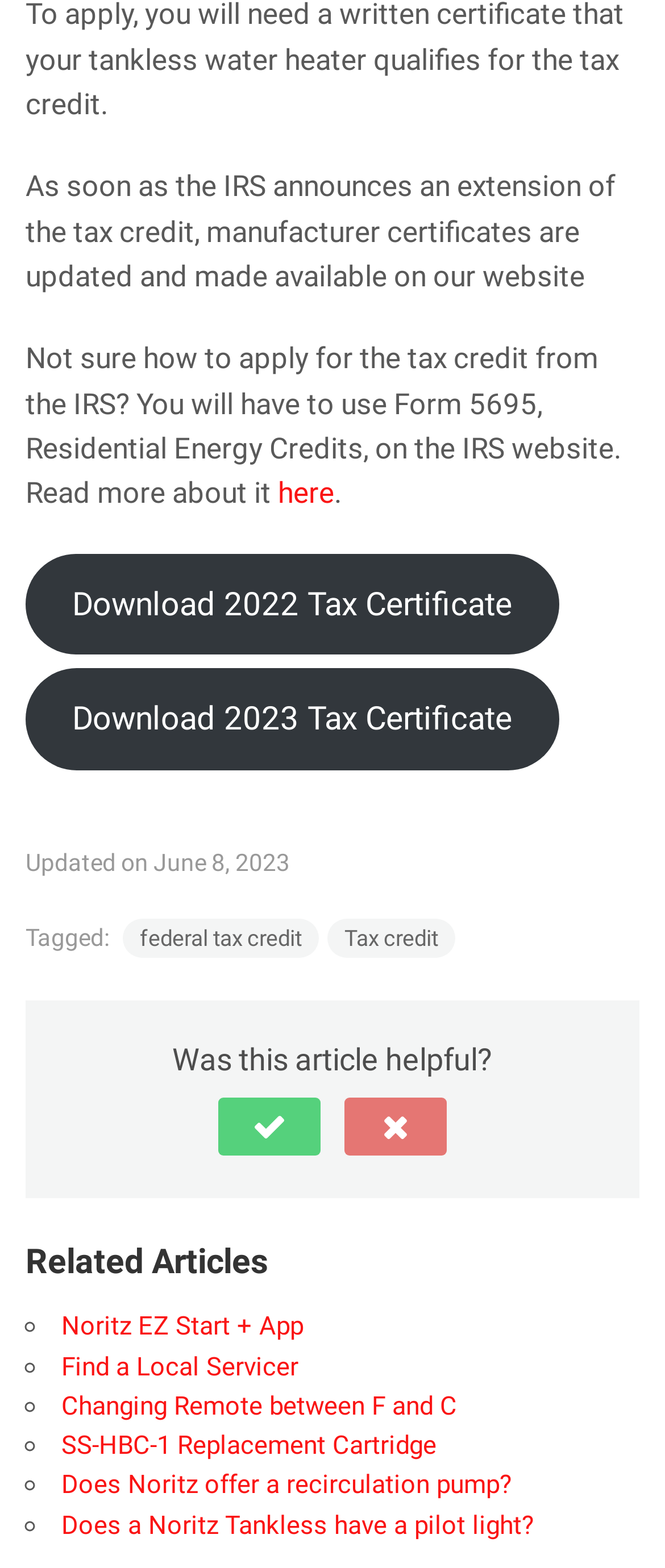Pinpoint the bounding box coordinates of the element to be clicked to execute the instruction: "Download 2022 Tax Certificate".

[0.038, 0.353, 0.841, 0.417]